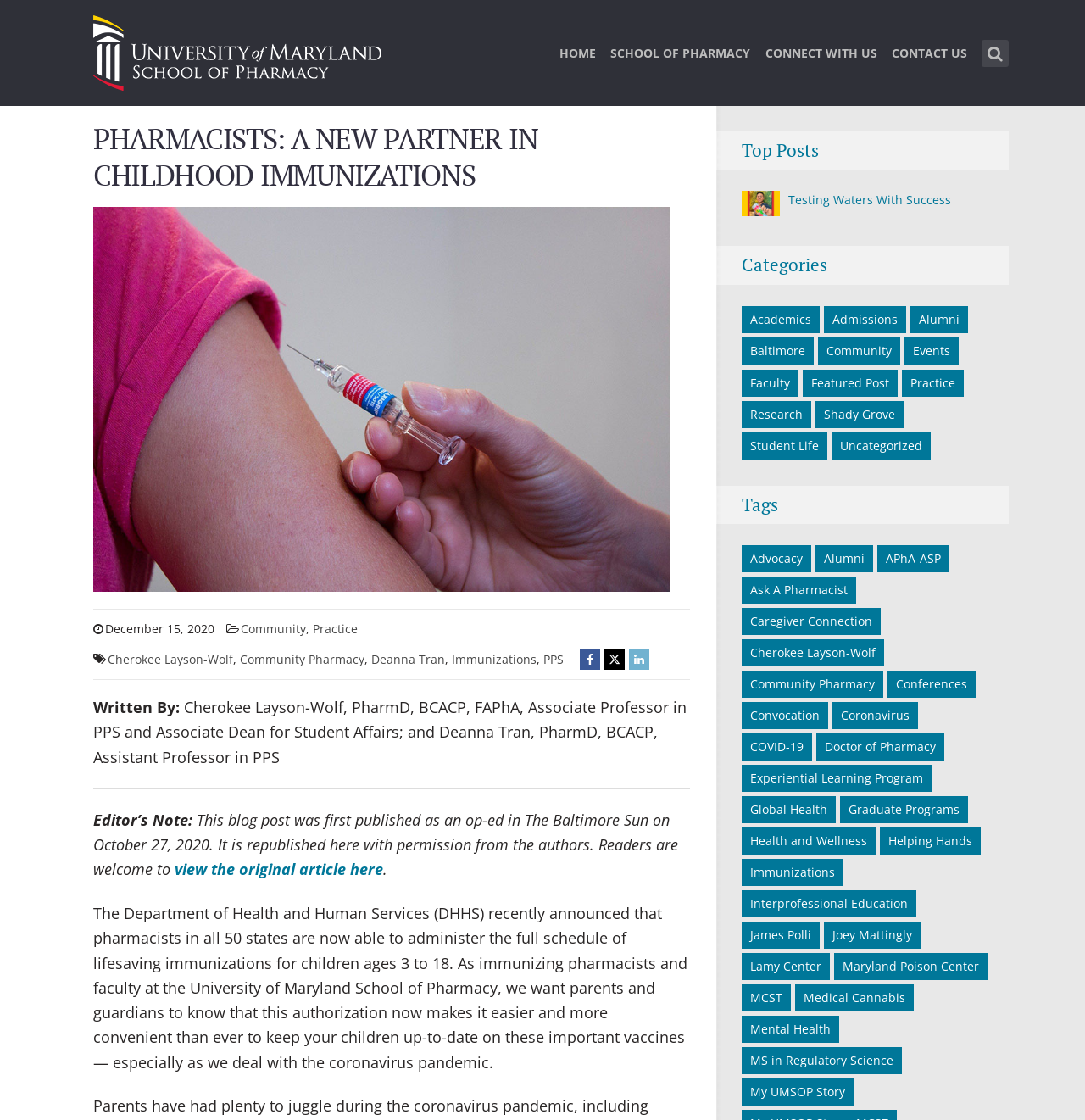Use a single word or phrase to answer the question: What is the name of the university mentioned in the blog post?

University of Maryland